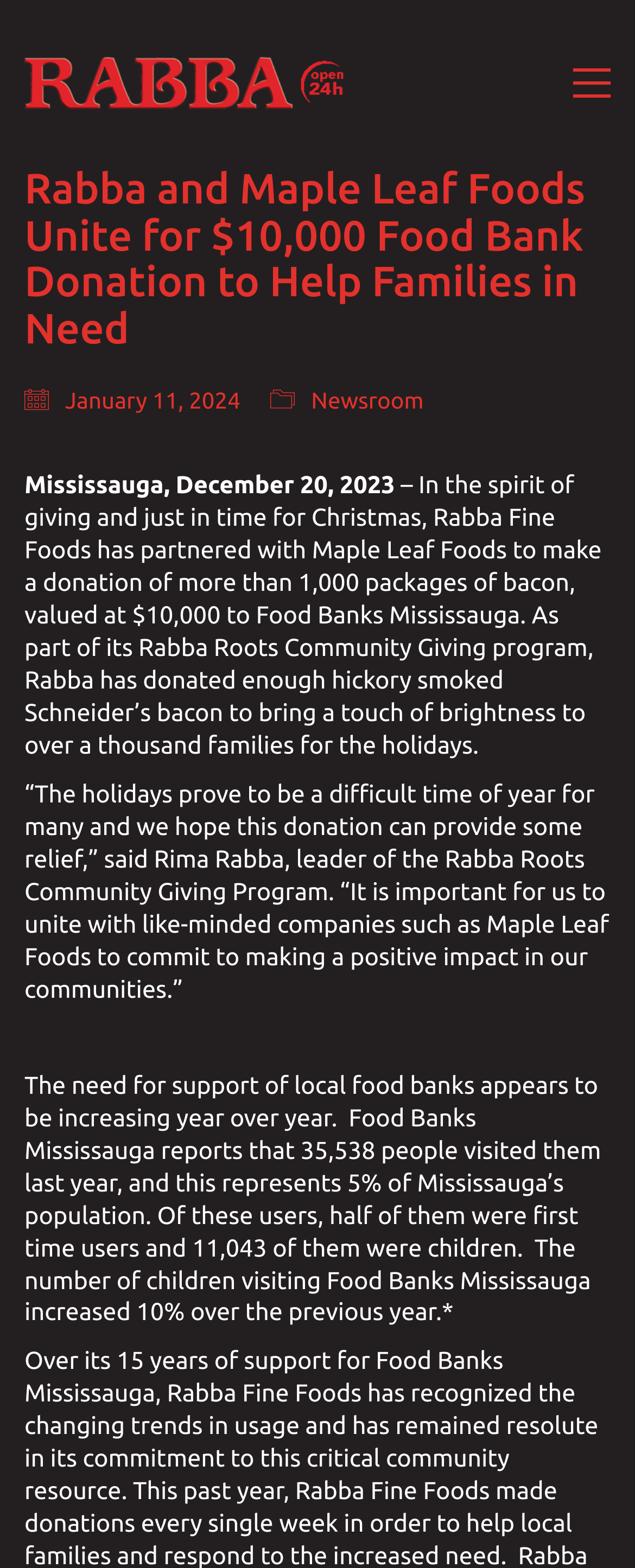How much is the donation to Food Banks Mississauga?
Ensure your answer is thorough and detailed.

I found the amount of the donation by reading the static text element that says 'Rabba Fine Foods has partnered with Maple Leaf Foods to make a donation of more than 1,000 packages of bacon, valued at $10,000 to Food Banks Mississauga'.